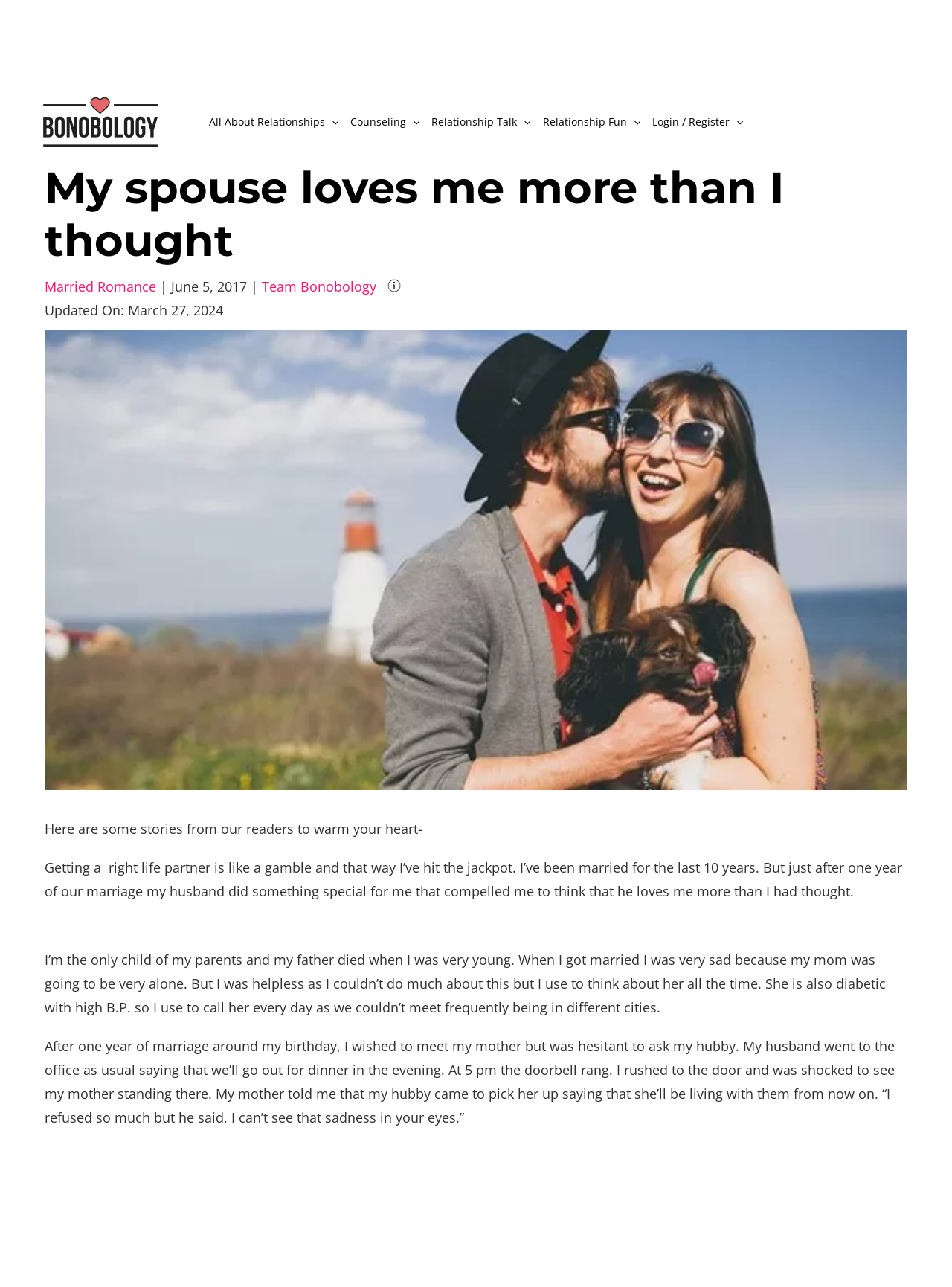Please specify the bounding box coordinates of the clickable region to carry out the following instruction: "Click the Married Romance link". The coordinates should be four float numbers between 0 and 1, in the format [left, top, right, bottom].

[0.047, 0.215, 0.164, 0.229]